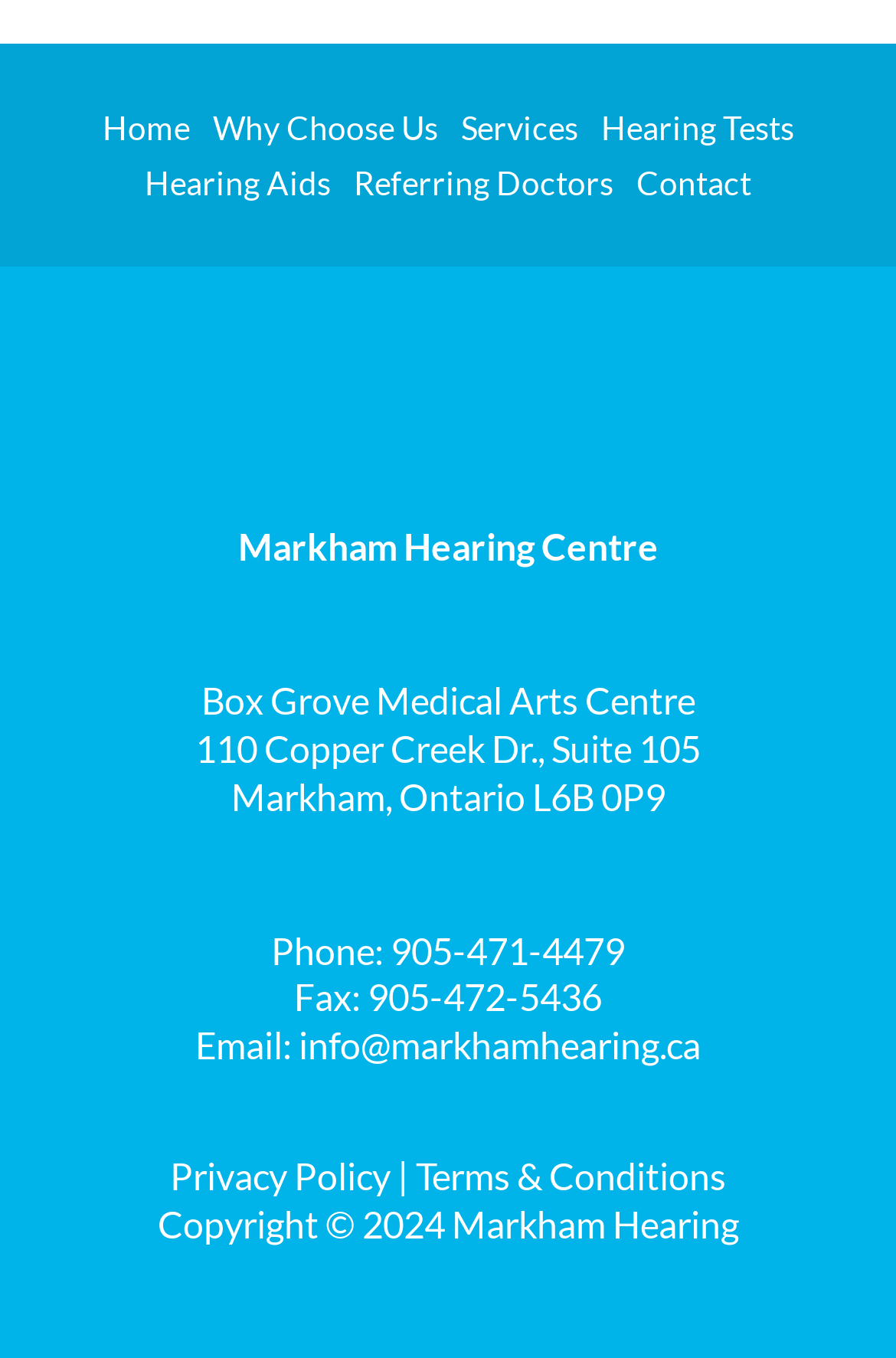What is the phone number of the centre?
Answer the question using a single word or phrase, according to the image.

905-471-4479